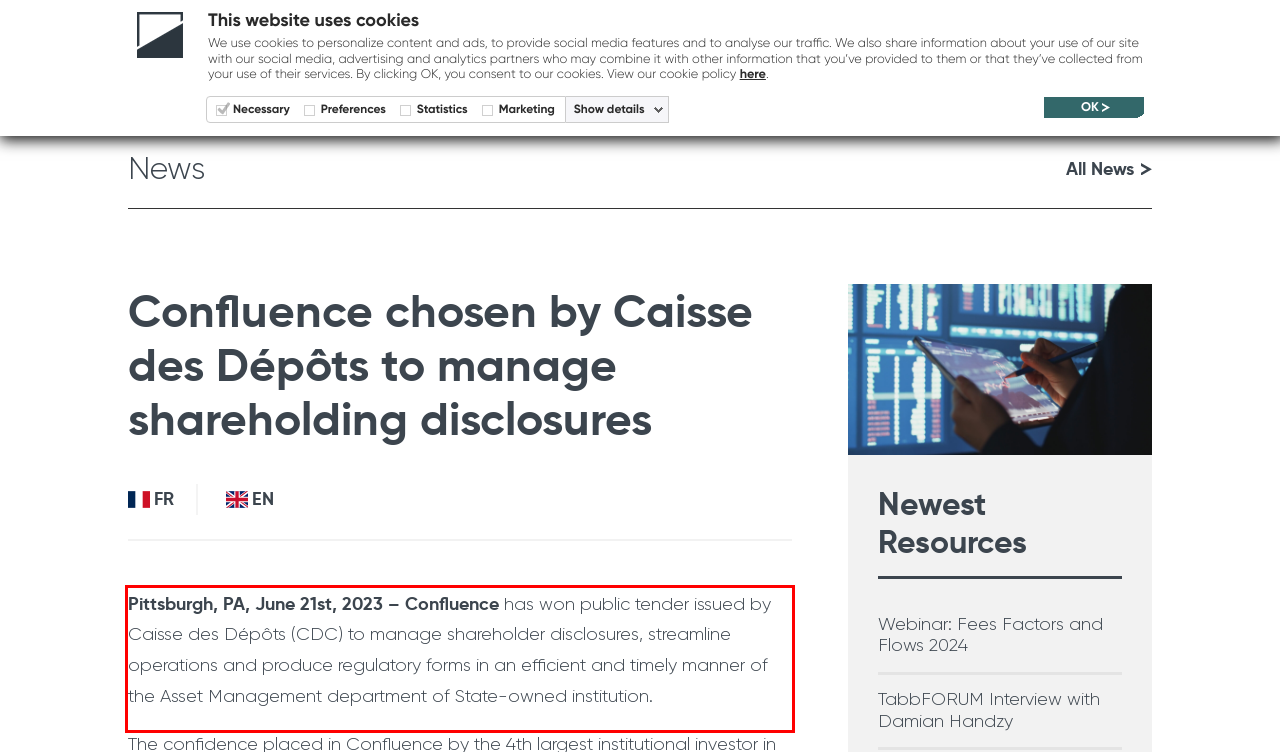Within the provided webpage screenshot, find the red rectangle bounding box and perform OCR to obtain the text content.

Pittsburgh, PA, June 21st, 2023 – Confluence has won public tender issued by Caisse des Dépôts (CDC) to manage shareholder disclosures, streamline operations and produce regulatory forms in an efficient and timely manner of the Asset Management department of State-owned institution.